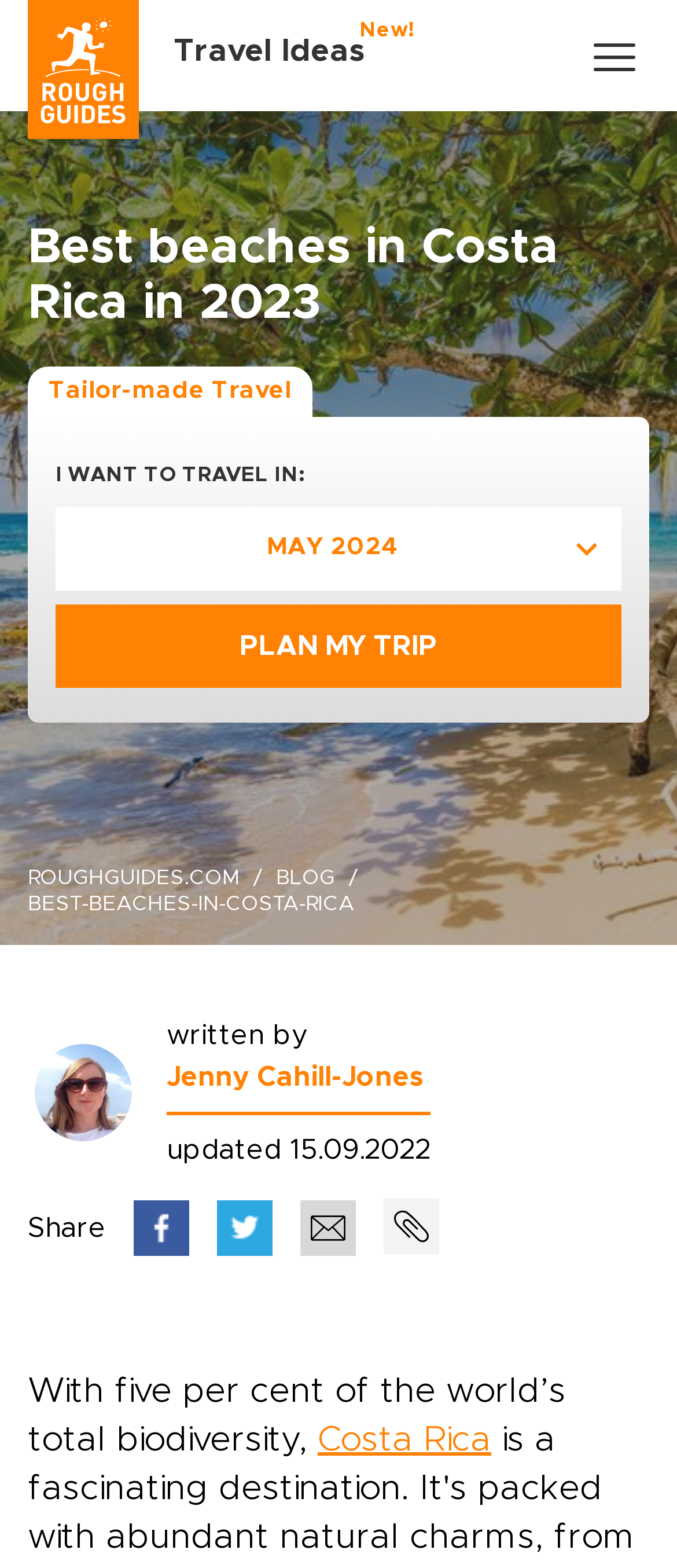Based on the element description "Plan my trip", predict the bounding box coordinates of the UI element.

[0.082, 0.386, 0.918, 0.439]